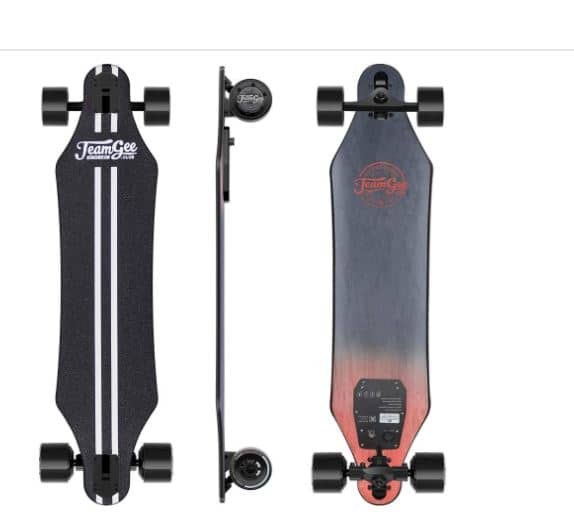What is the color of the grip tape?
Using the visual information, reply with a single word or short phrase.

Black